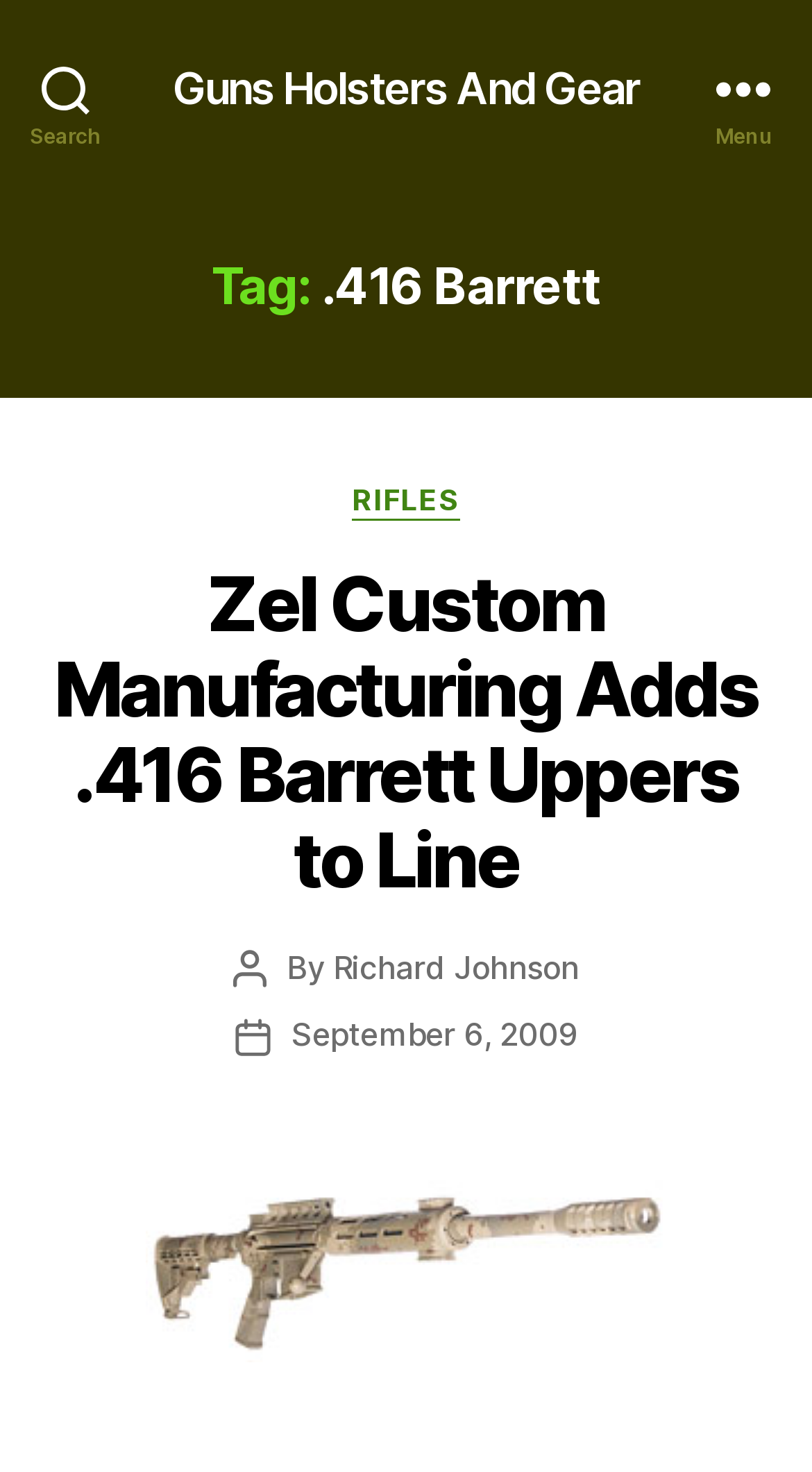Identify the bounding box coordinates for the UI element described as follows: Richard Johnson. Use the format (top-left x, top-left y, bottom-right x, bottom-right y) and ensure all values are floating point numbers between 0 and 1.

[0.41, 0.644, 0.713, 0.671]